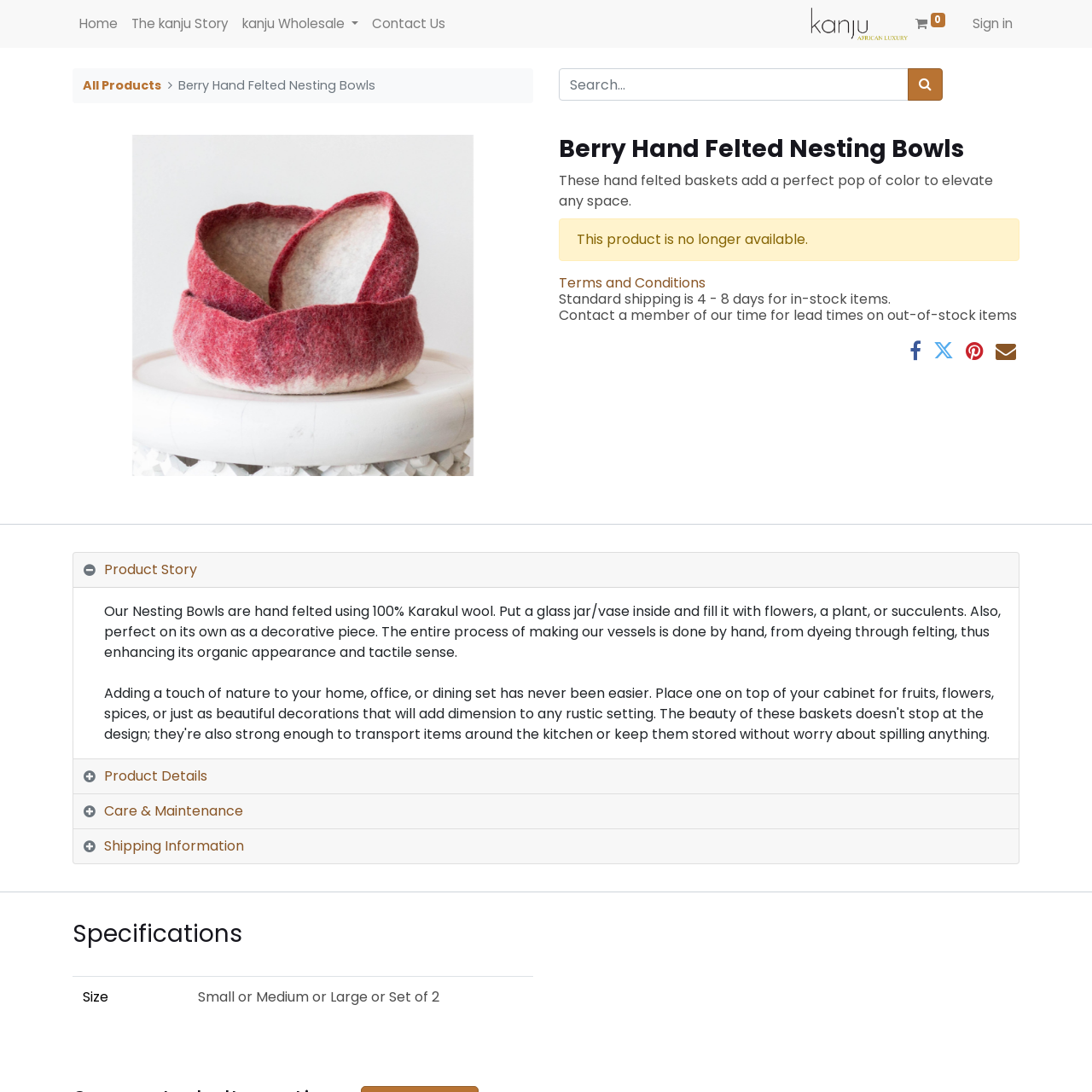Identify the bounding box coordinates of the element that should be clicked to fulfill this task: "Check specifications". The coordinates should be provided as four float numbers between 0 and 1, i.e., [left, top, right, bottom].

[0.066, 0.842, 0.222, 0.868]